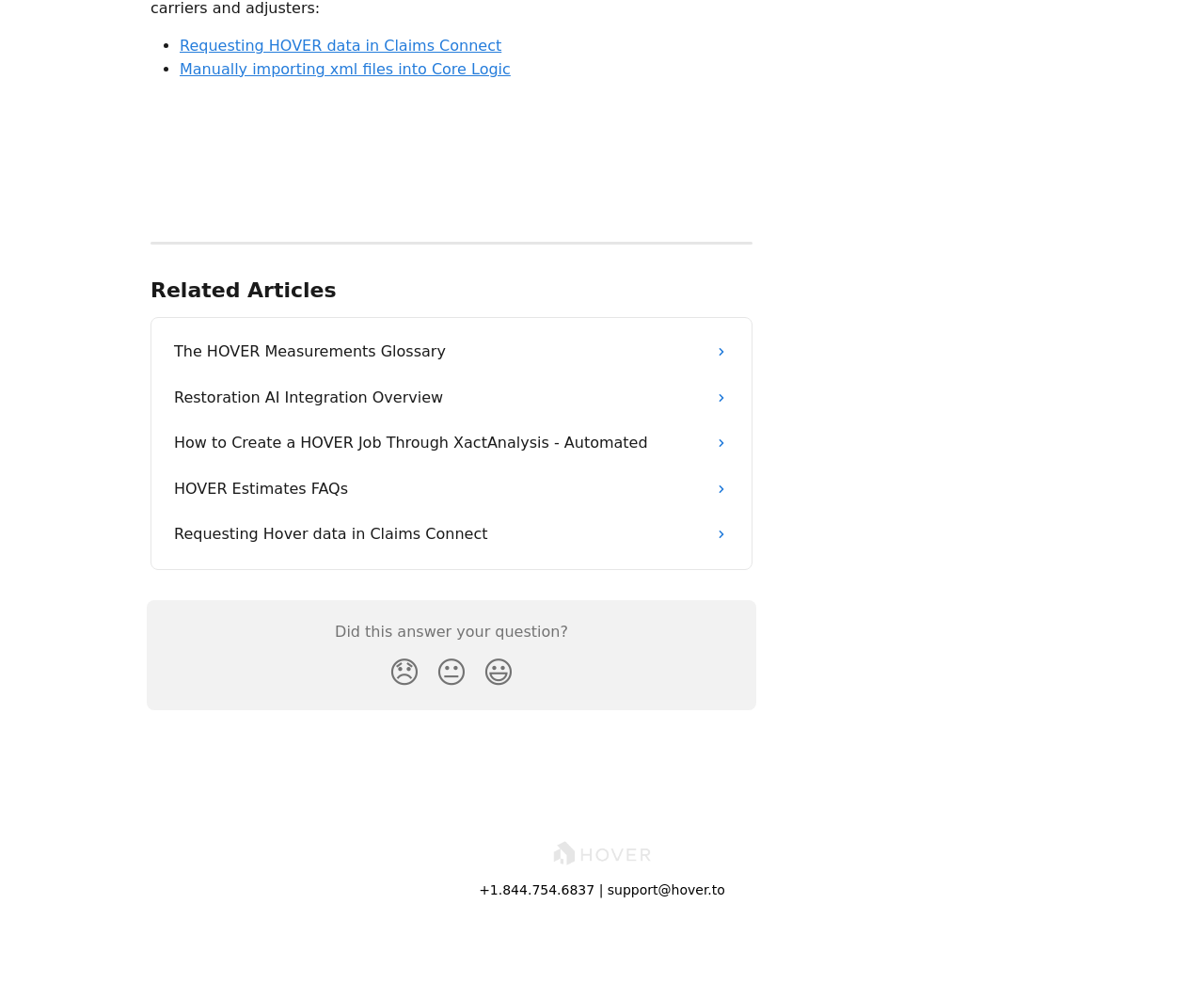Using the element description provided, determine the bounding box coordinates in the format (top-left x, top-left y, bottom-right x, bottom-right y). Ensure that all values are floating point numbers between 0 and 1. Element description: 😃

[0.395, 0.648, 0.434, 0.7]